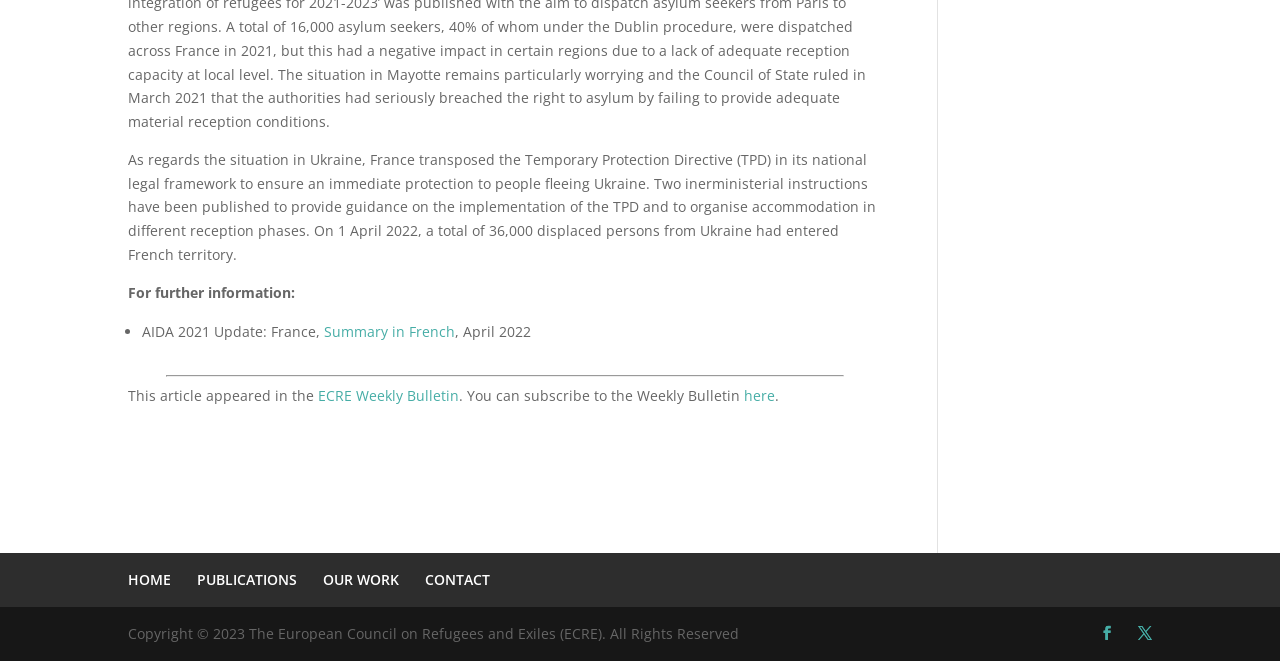Please answer the following question using a single word or phrase: 
What is the name of the bulletin that the article appeared in?

ECRE Weekly Bulletin